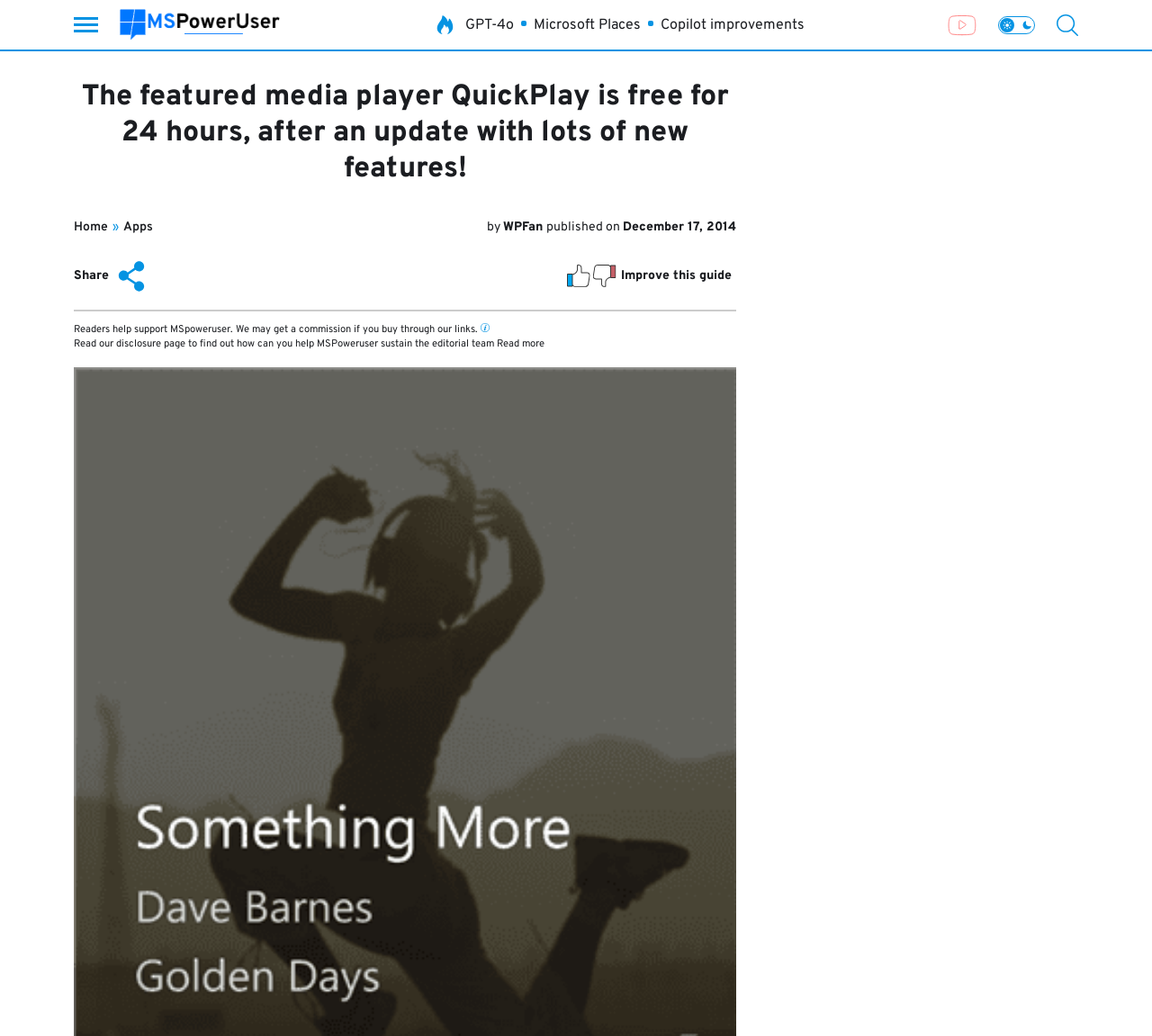Describe the webpage in detail, including text, images, and layout.

The webpage appears to be a news article or blog post about the media player QuickPlay, which has recently been updated with new features. At the top of the page, there is a header section with a title that reads "The featured media player QuickPlay is free for 24 hours, after an update with lots of new features!" Below the title, there are several links to other sections of the website, including "Home" and "Apps".

To the top-right of the page, there are several icons, including a trending topics icon, links to other articles or topics such as "GPT-4o", "Microsoft Places", and "Copilot improvements", and a YouTube icon with a link to the website's YouTube channel.

In the main content area, there is a large image, followed by a section with a share button and an image of a share icon. Below this, there is a section with an image labeled "Article feedback" and a static text that reads "Improve this guide".

Further down the page, there is a horizontal separator line, followed by a section with a static text that reads "Readers help support MSpoweruser. We may get a commission if you buy through our links." This section also includes a tooltip icon and a link to an "Affiliate Disclosure" page.

Throughout the page, there are several other images, links, and static texts, but the overall focus appears to be on the news article about QuickPlay's update.